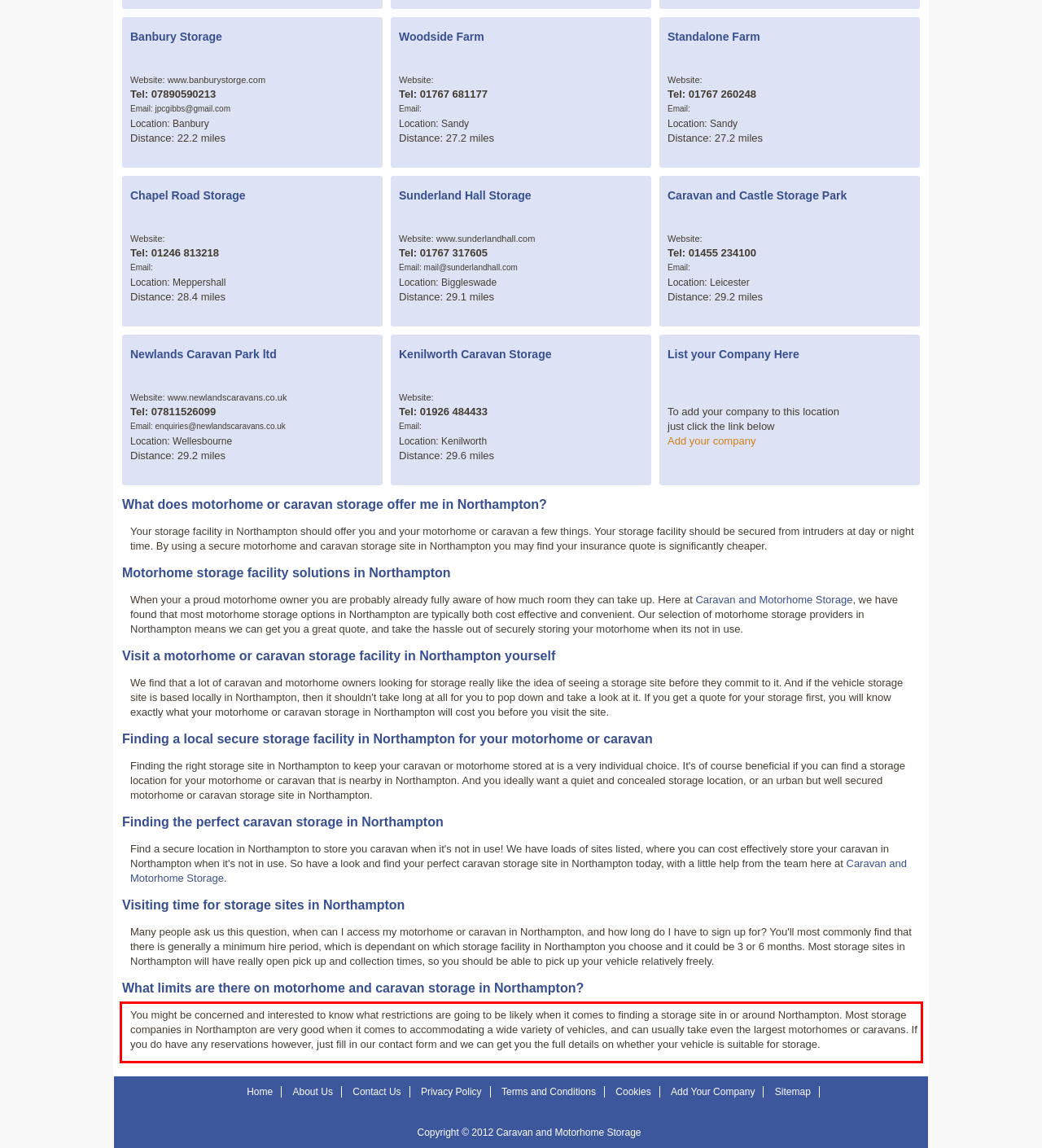Identify the text inside the red bounding box in the provided webpage screenshot and transcribe it.

You might be concerned and interested to know what restrictions are going to be likely when it comes to finding a storage site in or around Northampton. Most storage companies in Northampton are very good when it comes to accommodating a wide variety of vehicles, and can usually take even the largest motorhomes or caravans. If you do have any reservations however, just fill in our contact form and we can get you the full details on whether your vehicle is suitable for storage.